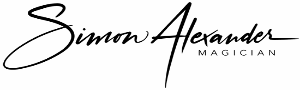Describe the image thoroughly, including all noticeable details.

The image features the name "Simon Alexander" prominently displayed in a stylized script, complemented by the word "MAGICIAN" in a more subdued yet elegant font below it. This logo represents Simon Alexander, a professional magician based in Guildford, Surrey. Known for his captivating performances, he offers entertainment for various events including corporate gatherings, weddings, and private parties. This branding conveys both professionalism and creativity, reflecting his artistry in magic and performance.